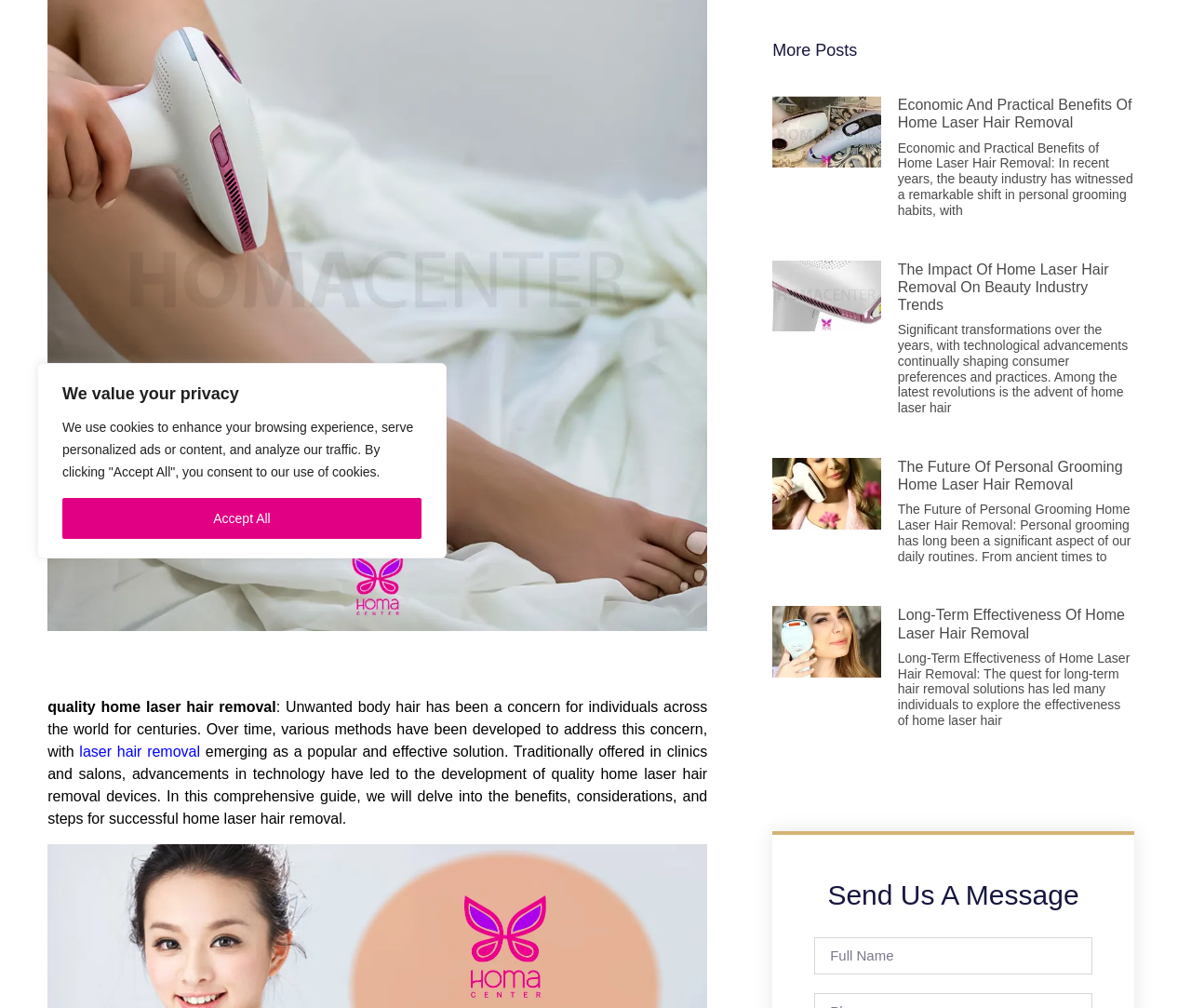Identify the bounding box for the UI element specified in this description: "laser hair removal". The coordinates must be four float numbers between 0 and 1, formatted as [left, top, right, bottom].

[0.067, 0.738, 0.168, 0.754]